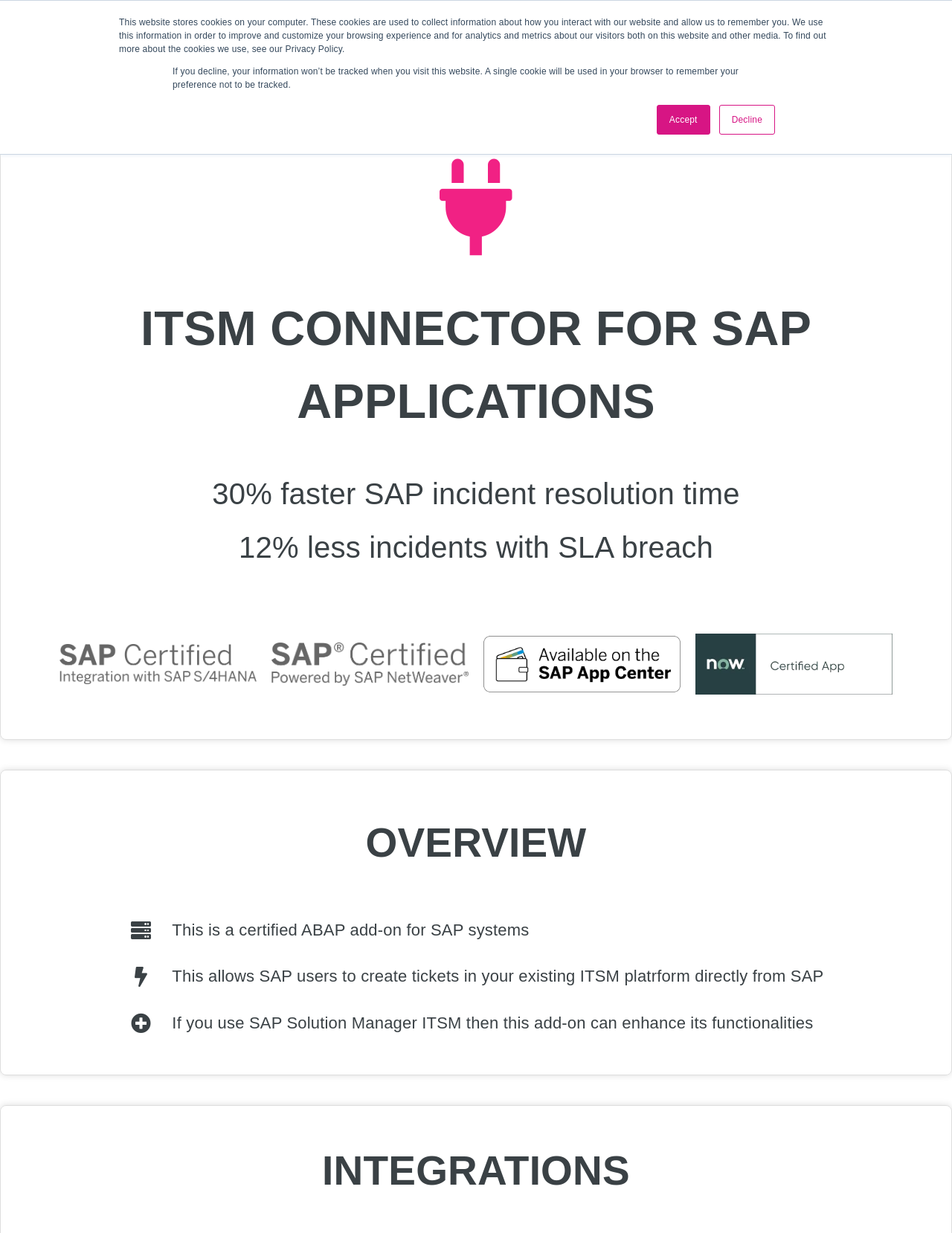Please find the bounding box coordinates of the element's region to be clicked to carry out this instruction: "Click the STA Technologies link".

[0.137, 0.017, 0.371, 0.044]